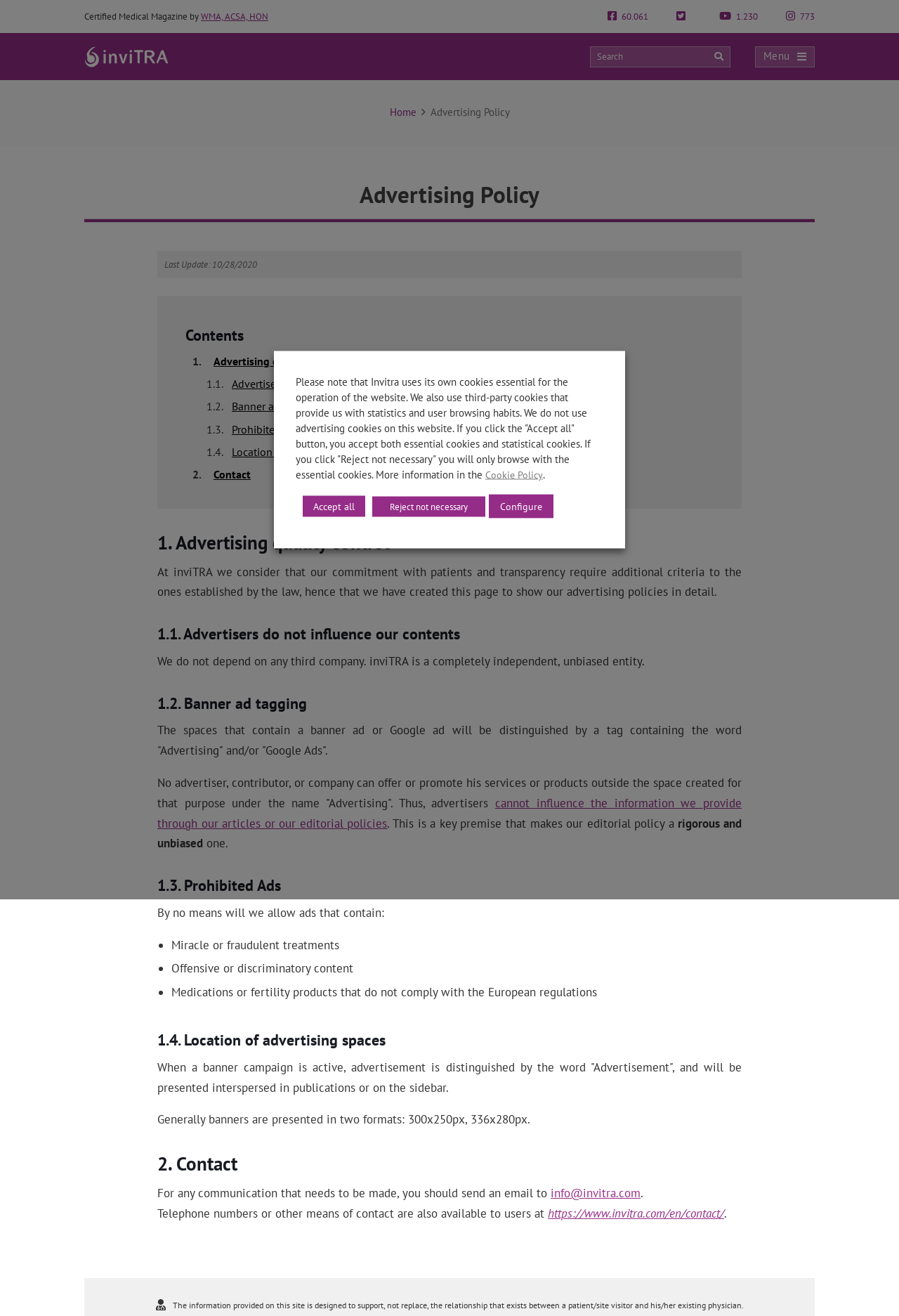Identify the bounding box of the HTML element described as: "CL Hellisen".

None